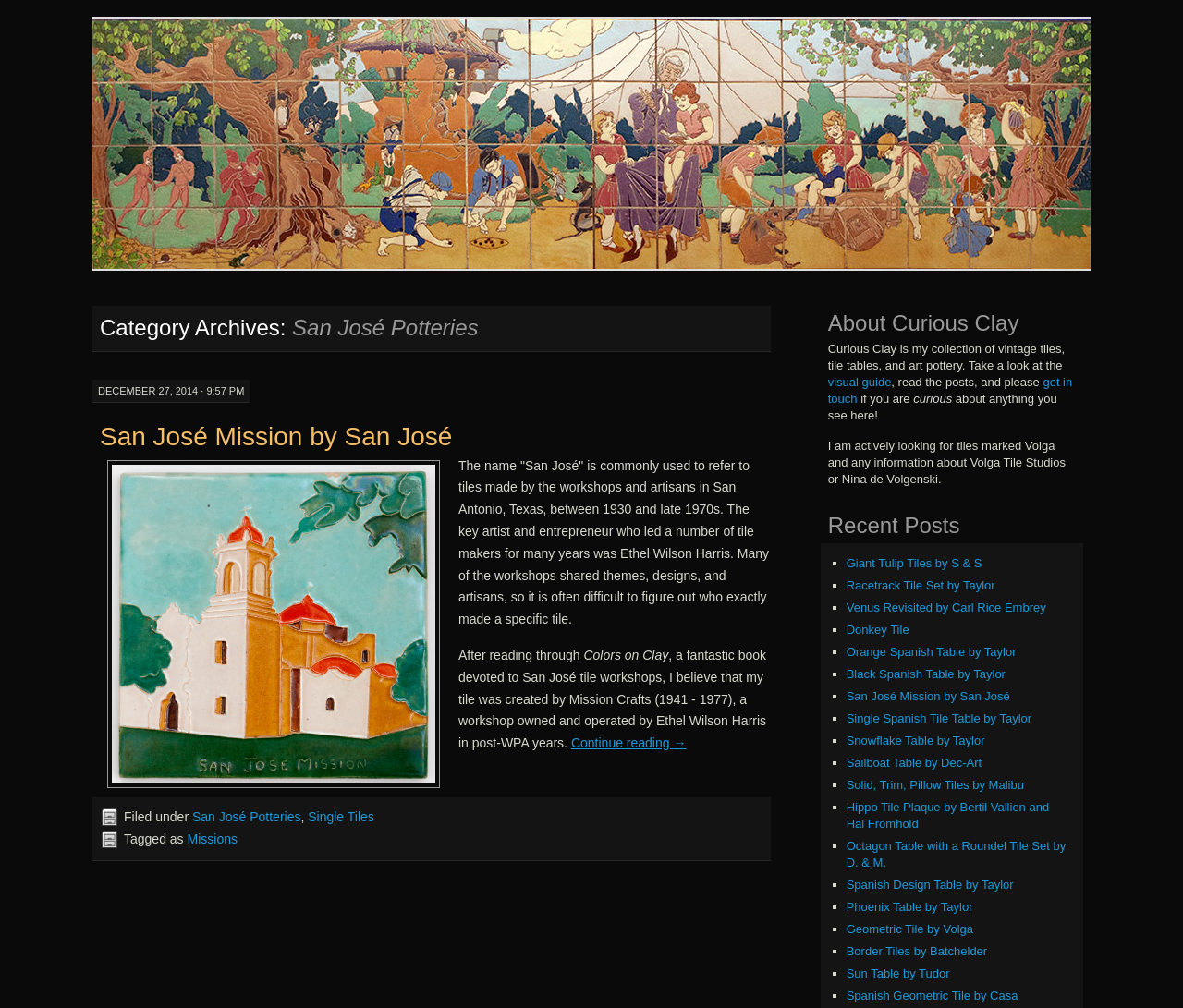Answer the question using only one word or a concise phrase: What is the name of the book mentioned in the post?

Colors on Clay